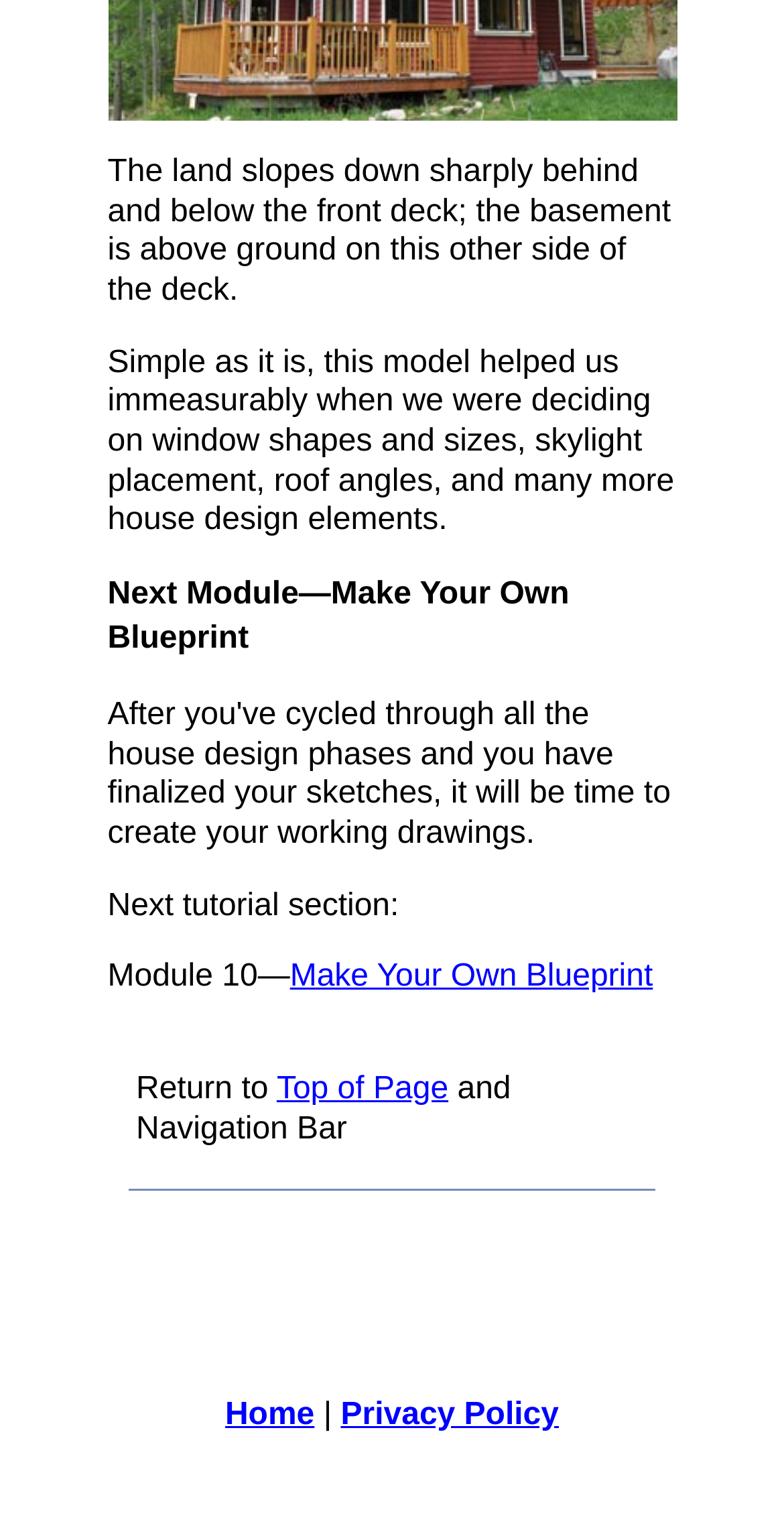What is the next tutorial section?
Based on the visual information, provide a detailed and comprehensive answer.

The text 'Next tutorial section:' is followed by 'Module 10—', which suggests that the next tutorial section is Module 10.